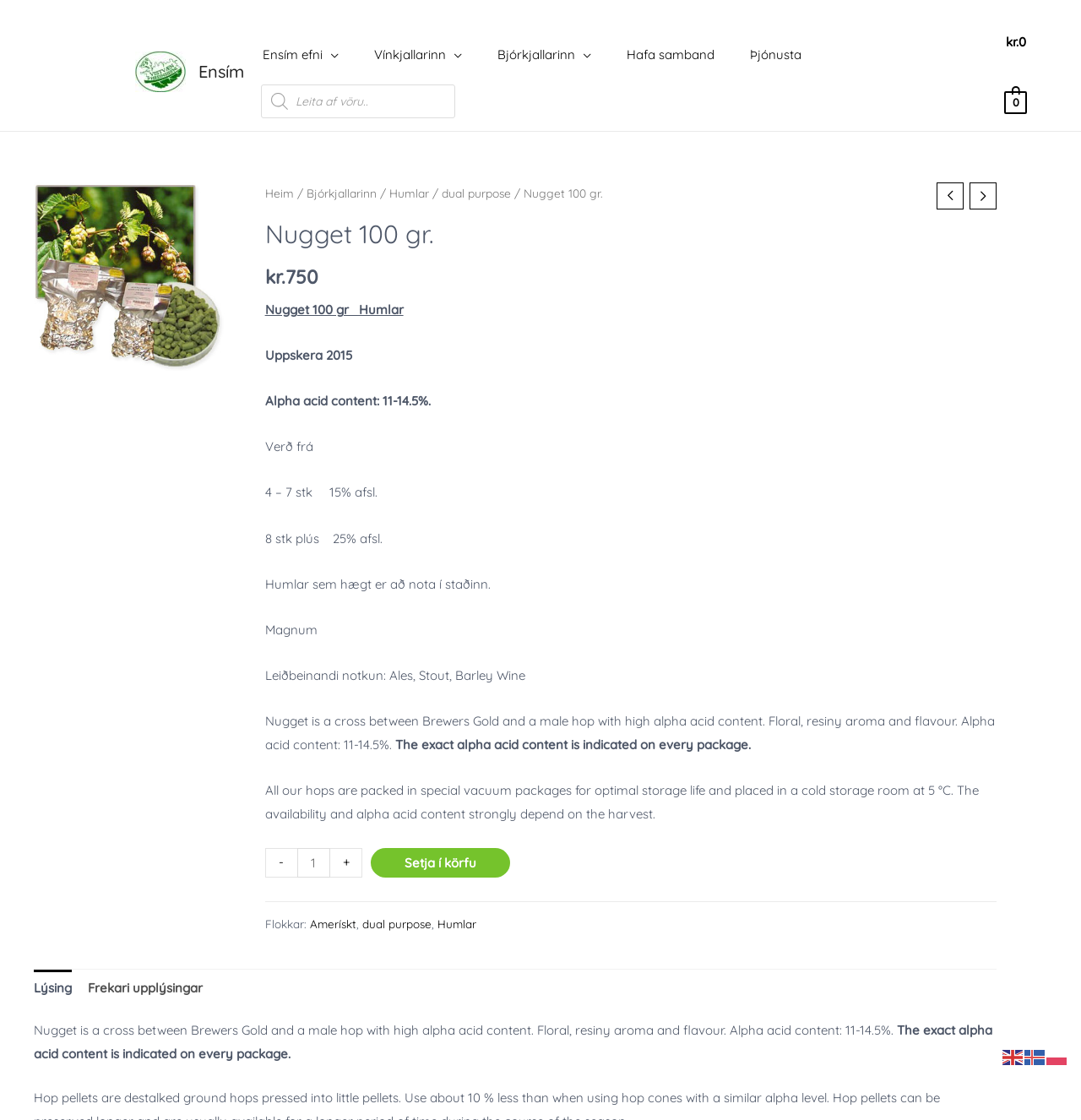Detail the various sections and features present on the webpage.

This webpage is about a product called "Nugget 100 gr." from Ensím. At the top, there is a logo of Ensím, accompanied by a link to the company's website. Below the logo, there is a navigation menu with links to different sections of the website, including "Ensím efni", "Vínkjallarinn", "Bjórkjallarinn", "Hafa samband", and "Þjónusta". 

To the right of the navigation menu, there is a search bar with a magnifying glass icon and a placeholder text "Products search". Below the search bar, there is a link to the shopping cart with a price of "kr. 0,00".

On the left side of the page, there is a breadcrumb navigation menu showing the current location of the product, with links to "Heim", "Bjórkjallarinn", "Humlar", and "dual purpose". Below the breadcrumb menu, there is a heading with the product name "Nugget 100 gr." and a description of the product.

The product description section is divided into several parts. At the top, there is a brief description of the product, followed by a table with information about the product's price, alpha acid content, and other details. Below the table, there is a longer description of the product, including its characteristics, usage, and storage information.

To the right of the product description, there is a section with buttons to increase or decrease the product quantity, and a button to add the product to the shopping cart. Below this section, there are links to categories "Amerískt", "dual purpose", and "Humlar".

At the bottom of the page, there is a tab list with two tabs: "Lýsing" and "Frekari upplýsingar". The "Lýsing" tab is selected by default and shows a brief description of the product. The "Frekari upplýsingar" tab shows additional information about the product.

Finally, at the very bottom of the page, there are links to switch the language of the website to English, Icelandic, or Polish, accompanied by corresponding flag icons.